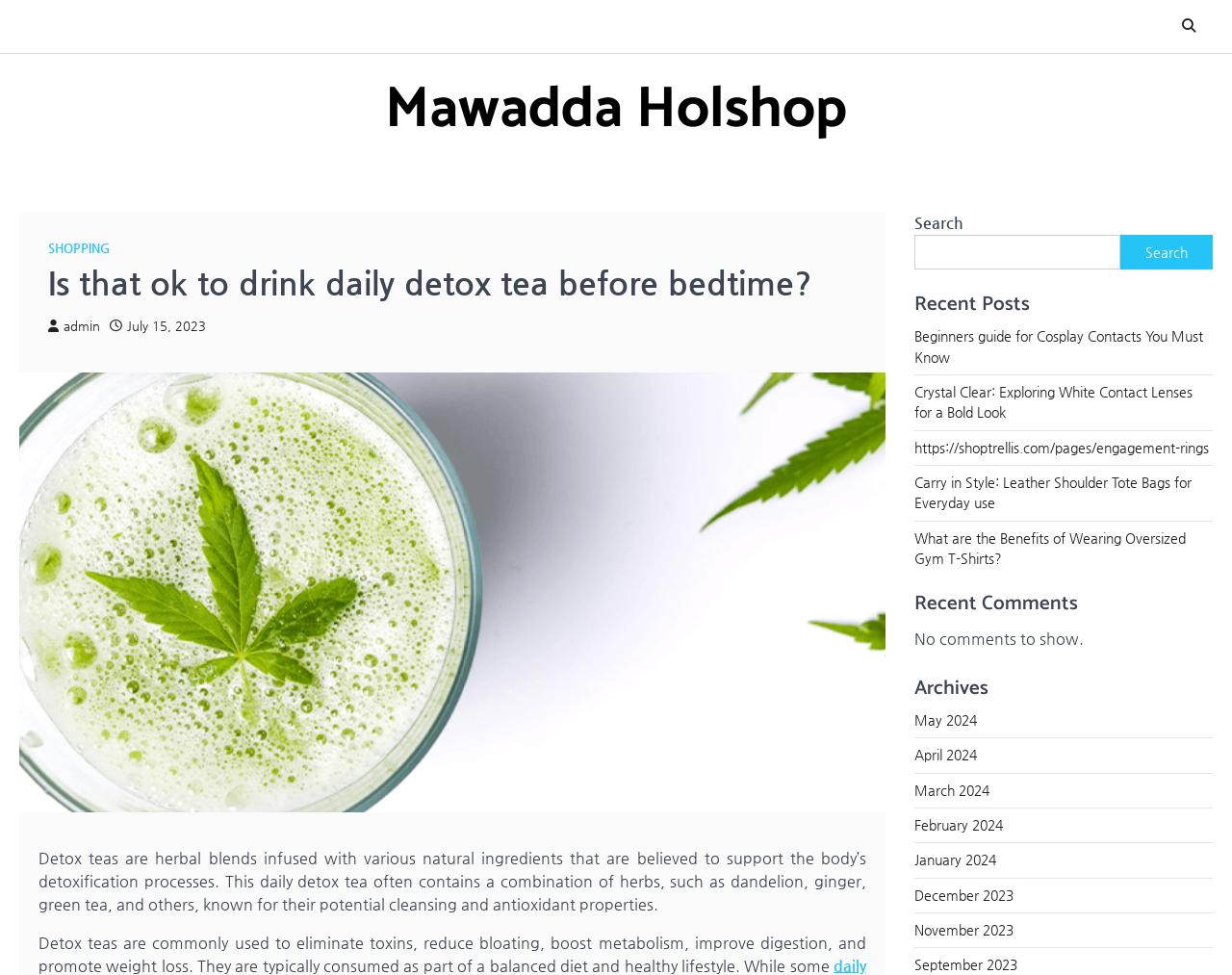Find the bounding box coordinates of the element's region that should be clicked in order to follow the given instruction: "Search for something". The coordinates should consist of four float numbers between 0 and 1, i.e., [left, top, right, bottom].

[0.742, 0.241, 0.909, 0.277]